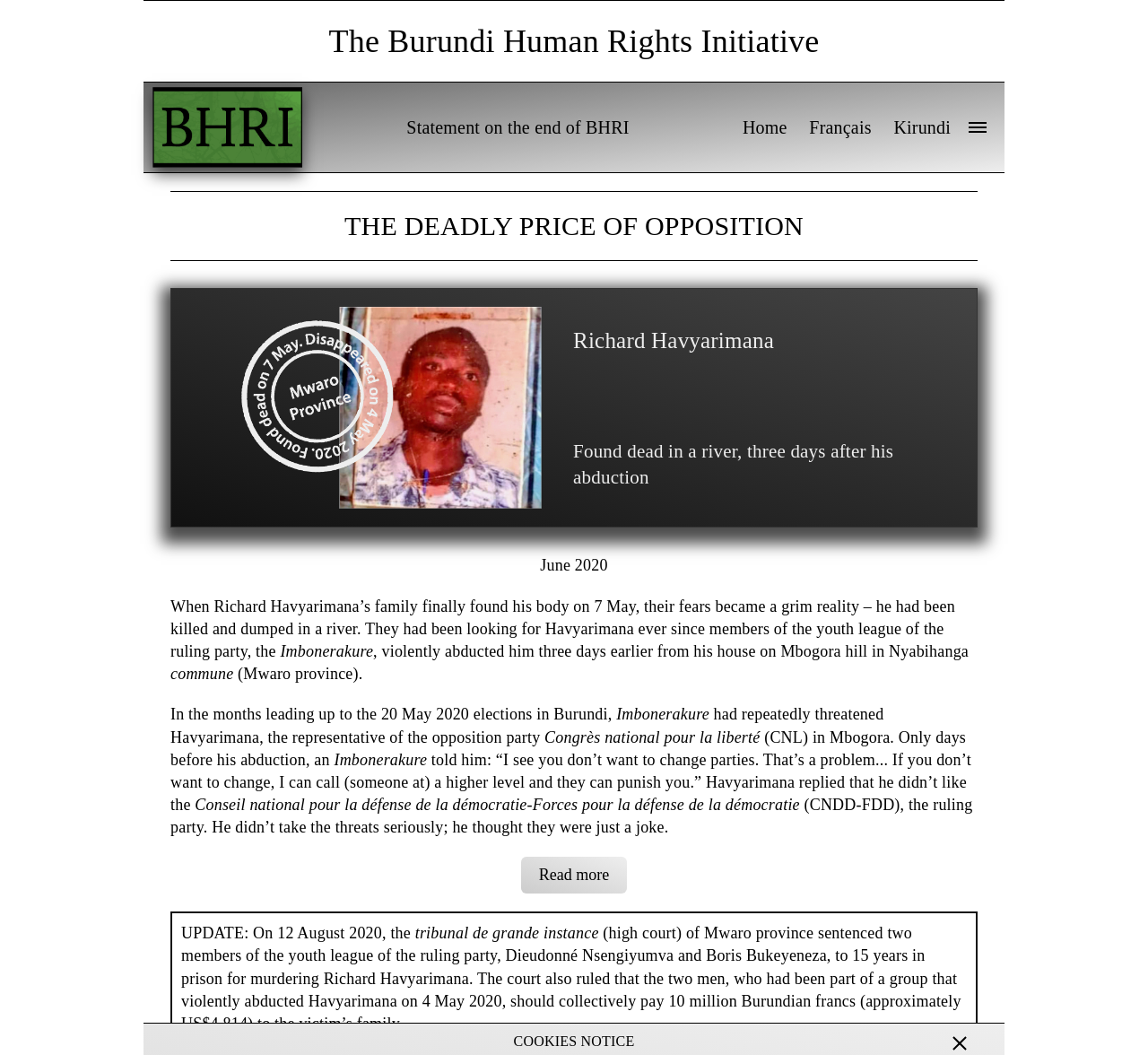Specify the bounding box coordinates of the area that needs to be clicked to achieve the following instruction: "Switch to the 'Français' language".

[0.697, 0.107, 0.767, 0.135]